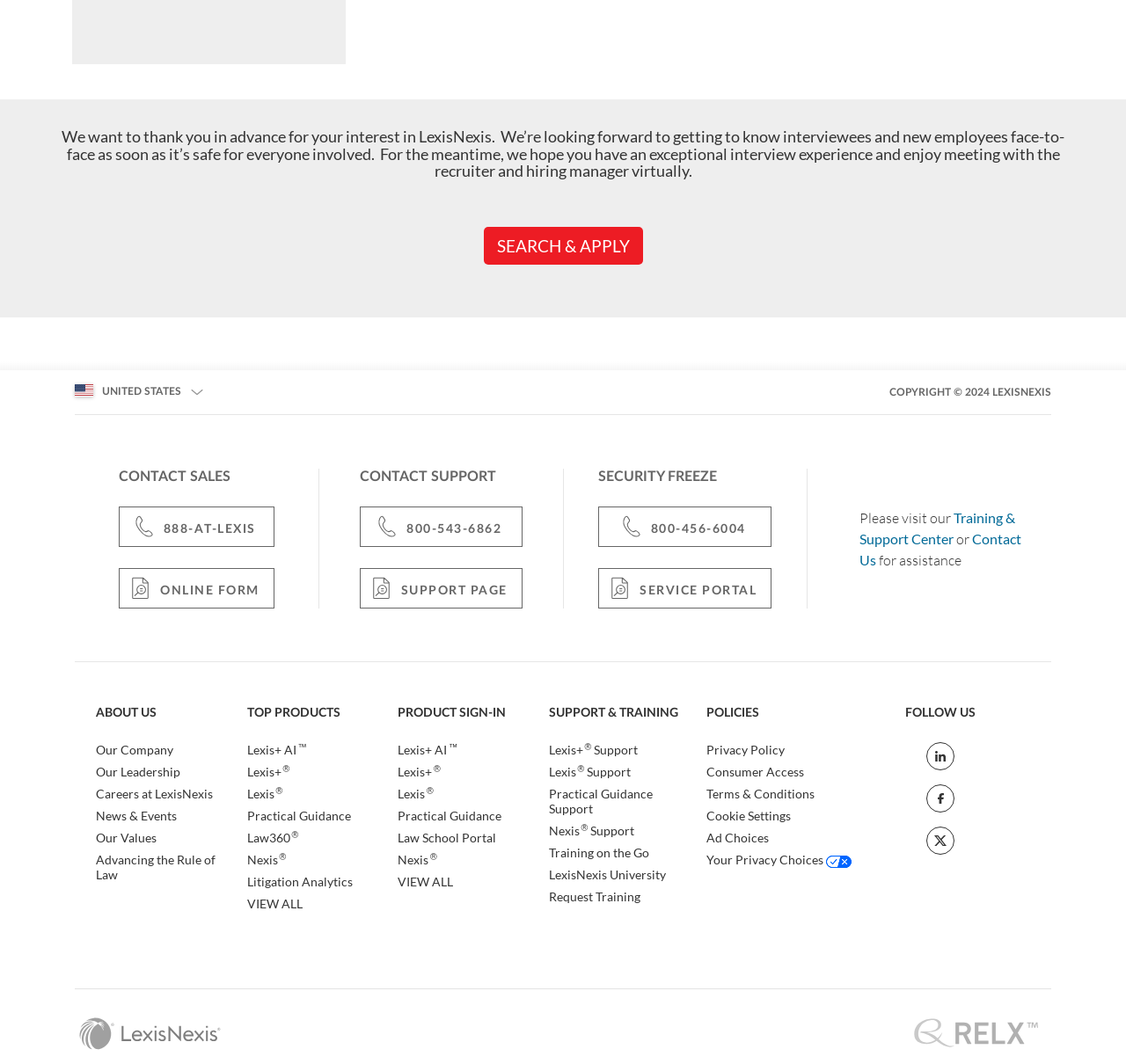Observe the image and answer the following question in detail: What is the name of the product with the AI symbol?

The product with the AI symbol is mentioned under the 'TOP PRODUCTS' heading, which is 'Lexis+ AI'. The AI symbol is represented as a superscript next to the product name.